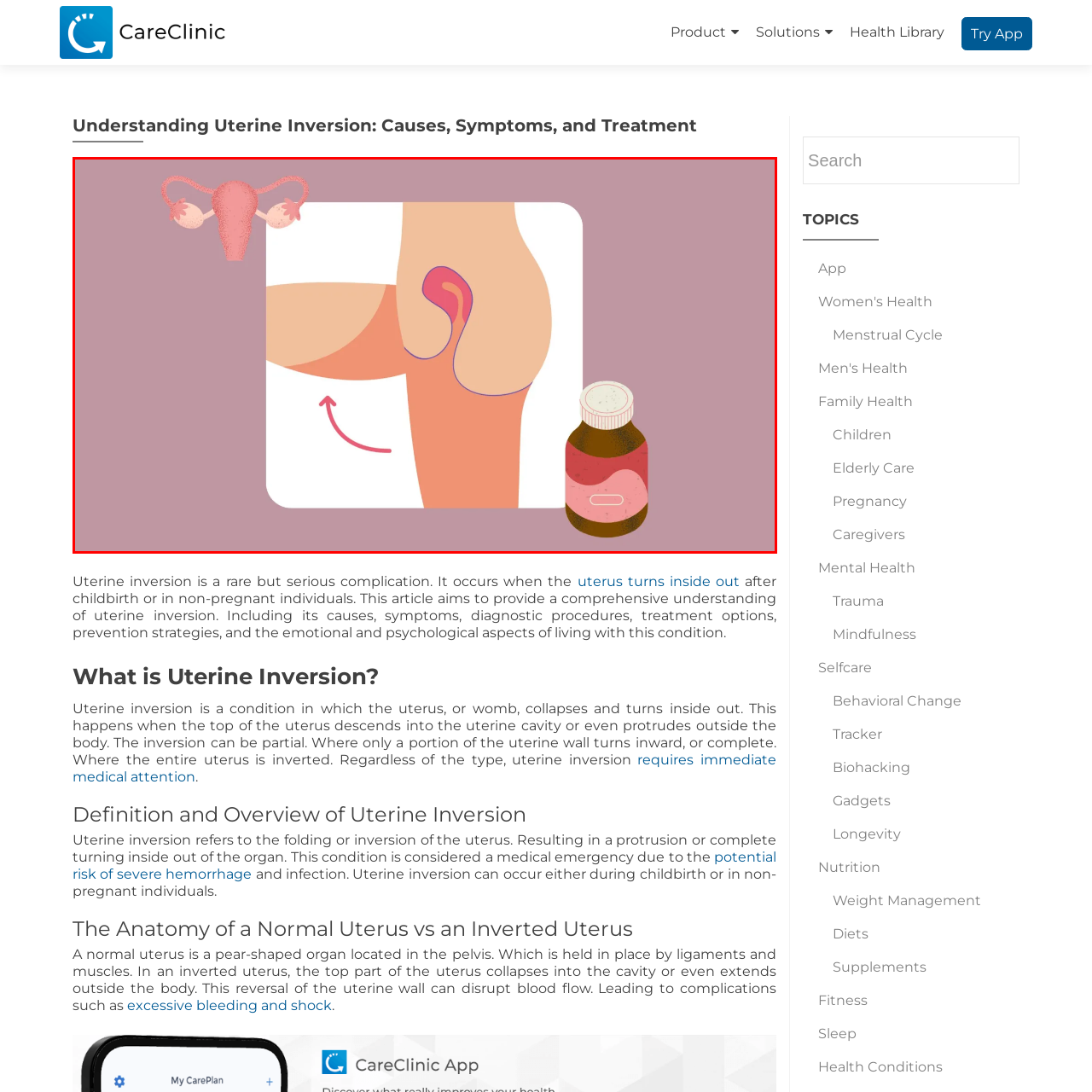Look at the region marked by the red box and describe it extensively.

The image illustrates a stylized diagram of an inverted uterus, accompanied by an outline of the female reproductive anatomy. The depiction highlights the condition of uterine inversion, where the uterus collapses and may even extend outside the body. This rare but serious complication often necessitates immediate medical attention, particularly in the context of childbirth. To the side, there’s a bottle of medication, suggesting the potential treatment options available for managing the condition. The overall aesthetic, featuring soft colors and simple shapes, aims to convey a complex medical topic in an accessible manner, enriching the understanding of uterine inversion’s implications and treatments.